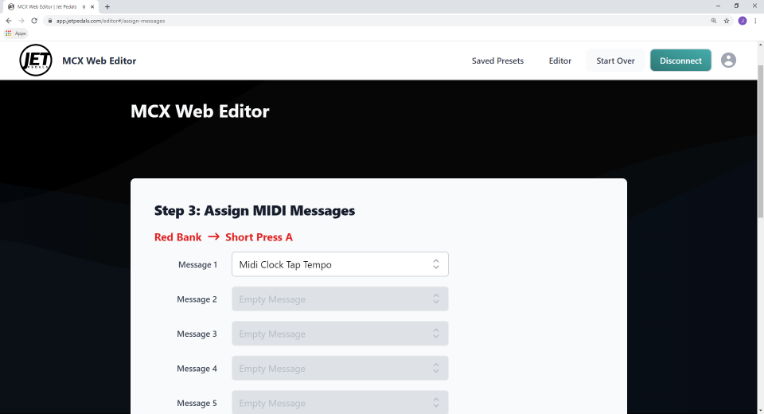Create an exhaustive description of the image.

In this image, titled "MCX Web Editor," the user interface is displayed, specifically focused on the process of assigning MIDI messages. The prominent section of the interface is titled "Step 3: Assign MIDI Messages," signaling that the user is in the third stage of a configuration wizard related to MIDI settings. The highlighted options are organized under the "Red Bank" heading, and "Short Press A" subheading, indicating that the settings pertain to a specific MIDI bank and message assignment for a designated button.

The dropdown menu for "Message 1" is currently set to "MIDI Clock Tap Tempo," suggesting that this feature will be activated when the associated button is pressed. Below it, additional fields labeled "Message 2" through "Message 5" are available but currently show "Empty Message," indicating room for further MIDI configurations or commands.

The interface features a modern, dark-themed design with a clear, user-friendly layout, making it easy for users to navigate and set up their MIDI controls efficiently. Icons and buttons for saving presets, disconnecting, and revisiting the editor are also visible, enhancing the overall usability of the web editor experience.